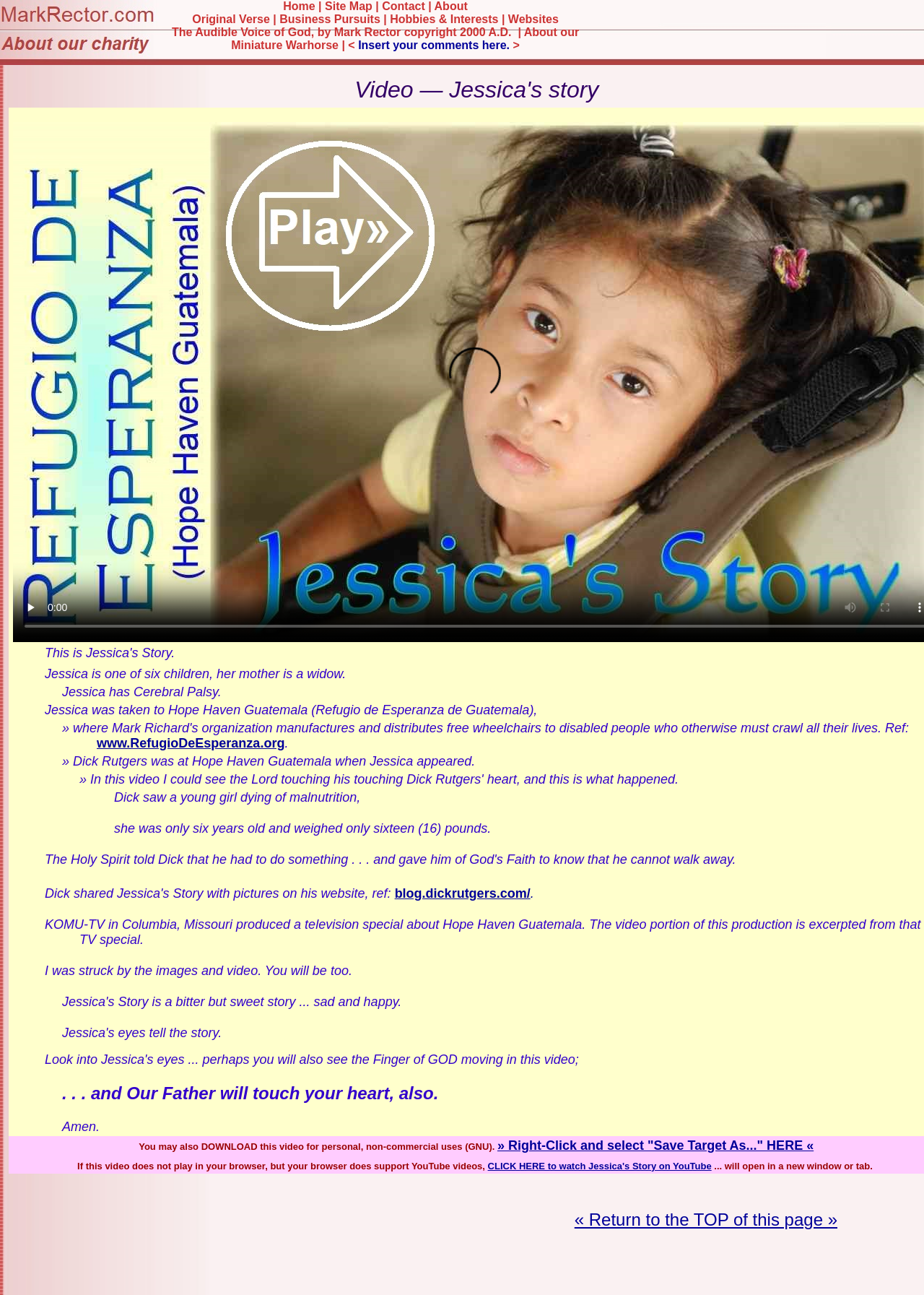What is the purpose of the video portion of the TV special?
Please provide a comprehensive answer based on the information in the image.

The webpage mentions that the video portion of the TV special is excerpted from a production by KOMU-TV in Columbia, Missouri, which is about Hope Haven Guatemala, and it is implied that the video shows Jessica's story.